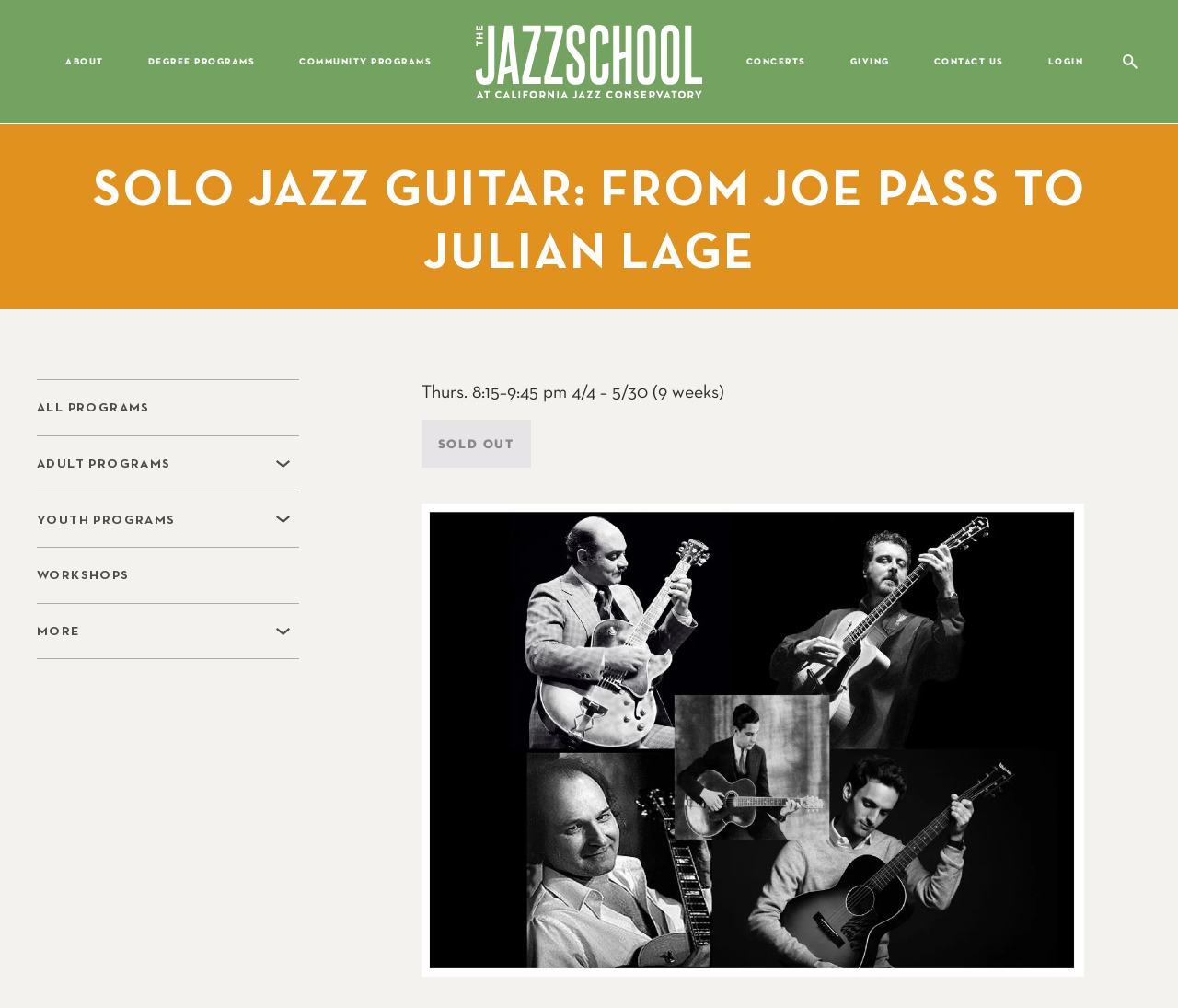How many search boxes are there on the webpage?
Answer the question with a detailed explanation, including all necessary information.

I looked at the webpage and found that there is only one search box, which is located at the top right corner of the page.